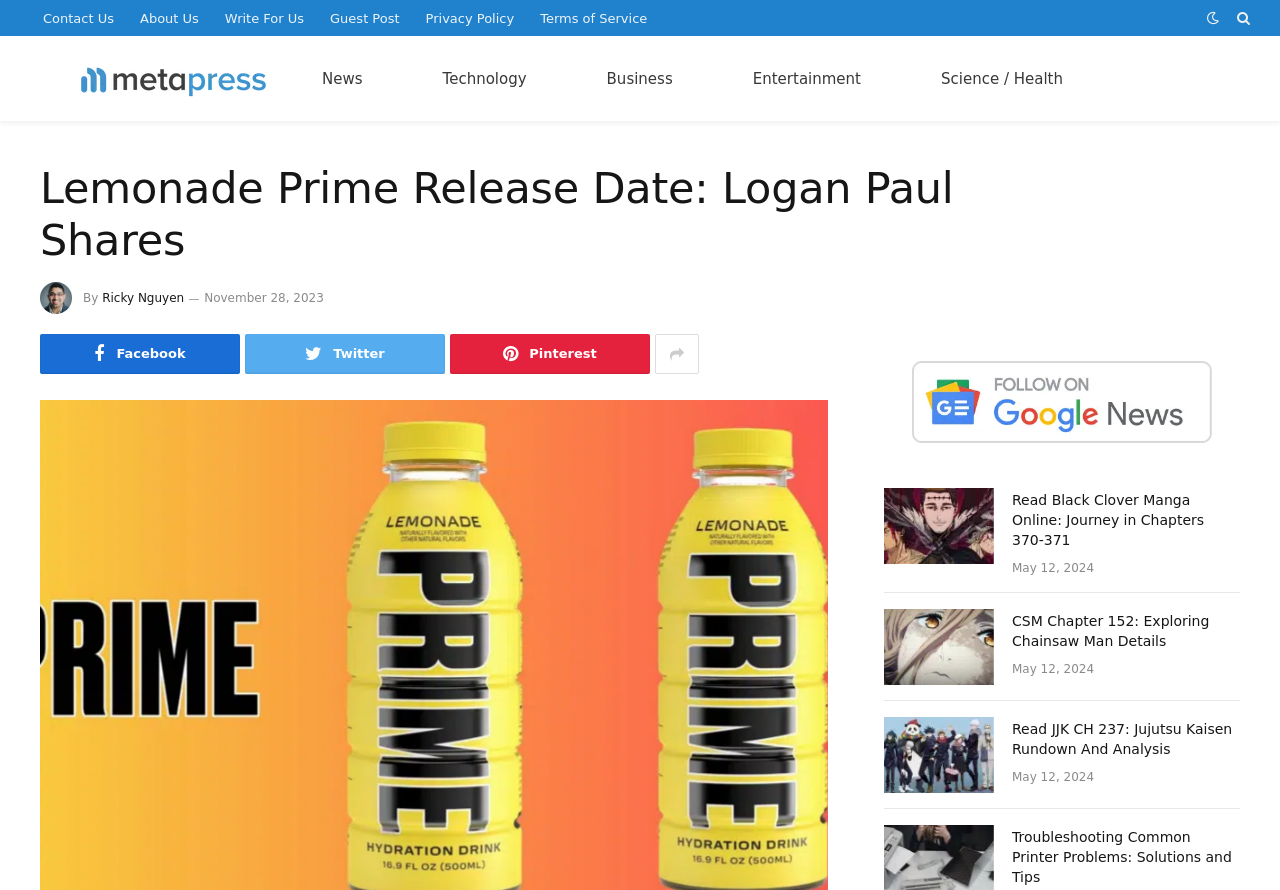Provide the bounding box coordinates for the area that should be clicked to complete the instruction: "Follow Metapress on Google News".

[0.712, 0.442, 0.947, 0.46]